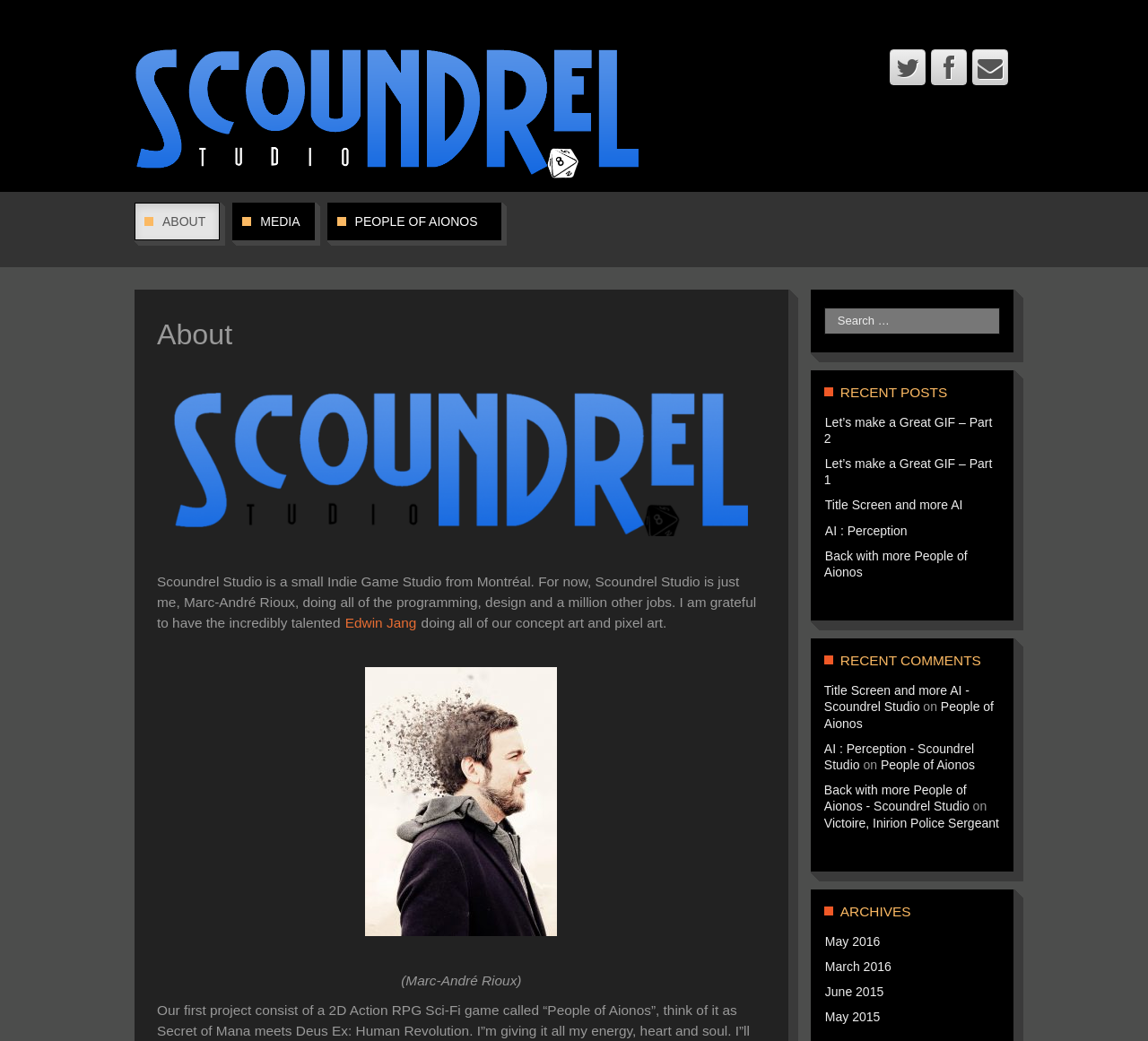Generate a comprehensive description of the contents of the webpage.

The webpage is about Scoundrel Studio, a small indie game studio from Montréal. At the top, there is a logo of Scoundrel Studio, which is an image, accompanied by a link to the studio's homepage. Below the logo, there are three social media links, represented by icons.

The main content of the page is divided into sections. The first section is an introduction to Scoundrel Studio, where the founder, Marc-André Rioux, is introduced, along with a mention of Edwin Jang, who does the concept art and pixel art for the studio. There is also an image of Marc-André Rioux.

Below the introduction, there is a search bar, where users can search for content on the website. Next to the search bar, there is a section titled "RECENT POSTS", which lists five recent blog posts, each with a link to the full article. The posts are titled "Let's make a Great GIF – Part 2", "Let's make a Great GIF – Part 1", "Title Screen and more AI", "AI : Perception", and "Back with more People of Aionos".

Further down the page, there is a section titled "RECENT COMMENTS", which lists five recent comments, each with a link to the full comment. The comments are from various blog posts, including "Title Screen and more AI", "People of Aionos", and "AI : Perception".

At the bottom of the page, there is a section titled "ARCHIVES", which lists four archive links, each corresponding to a specific month and year, including May 2016, March 2016, June 2015, and May 2015.